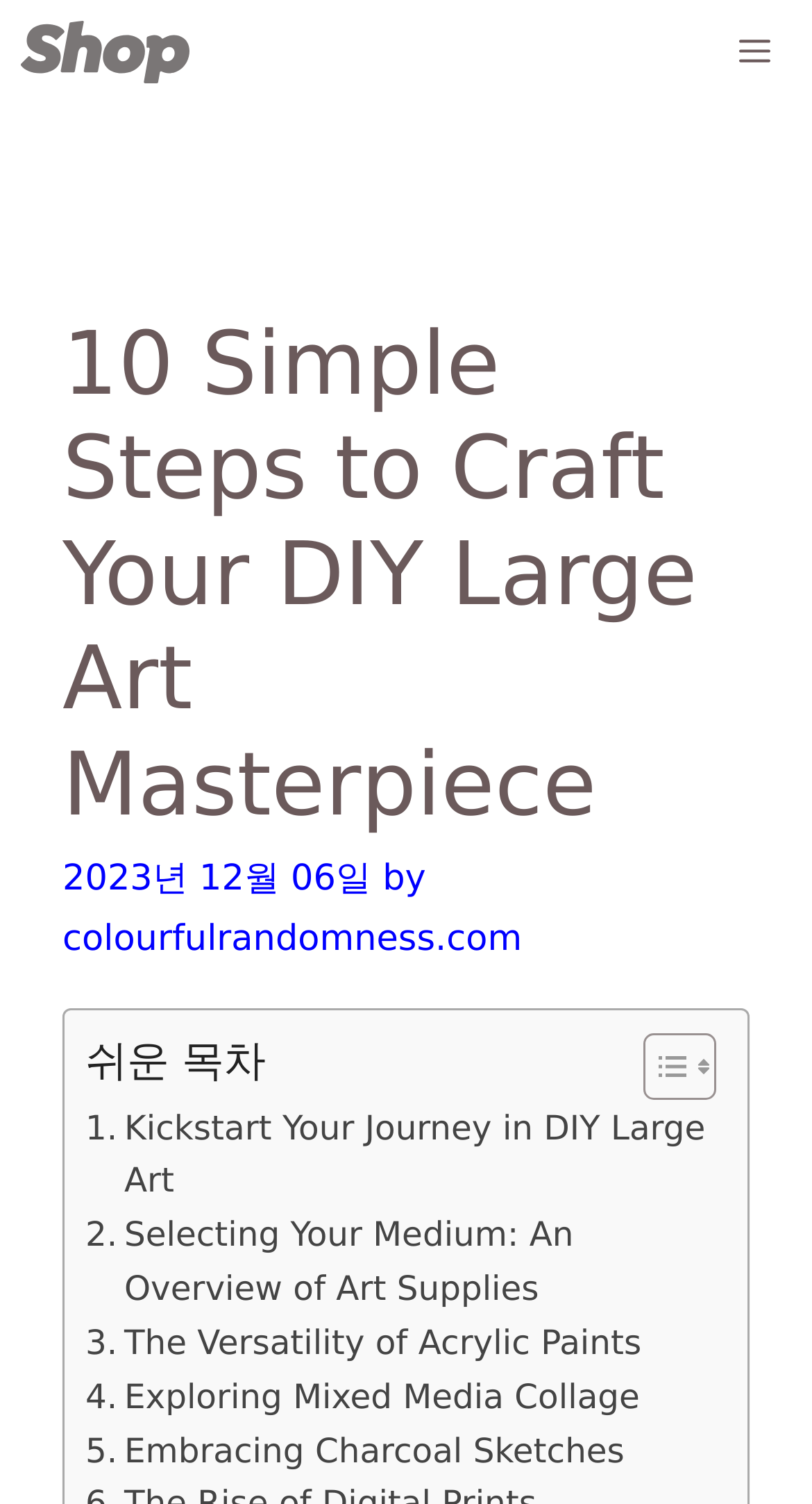Identify the bounding box coordinates for the UI element described as: "The Versatility of Acrylic Paints".

[0.105, 0.875, 0.79, 0.911]